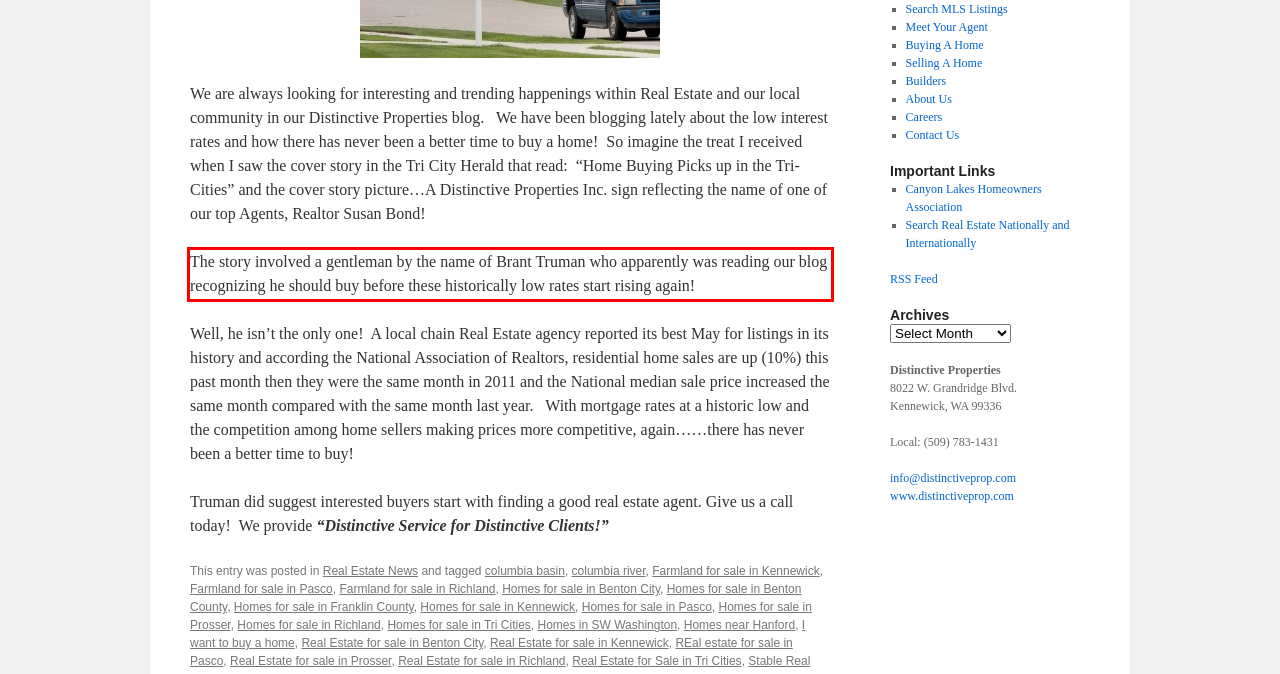You have a screenshot of a webpage with a red bounding box. Identify and extract the text content located inside the red bounding box.

The story involved a gentleman by the name of Brant Truman who apparently was reading our blog recognizing he should buy before these historically low rates start rising again!